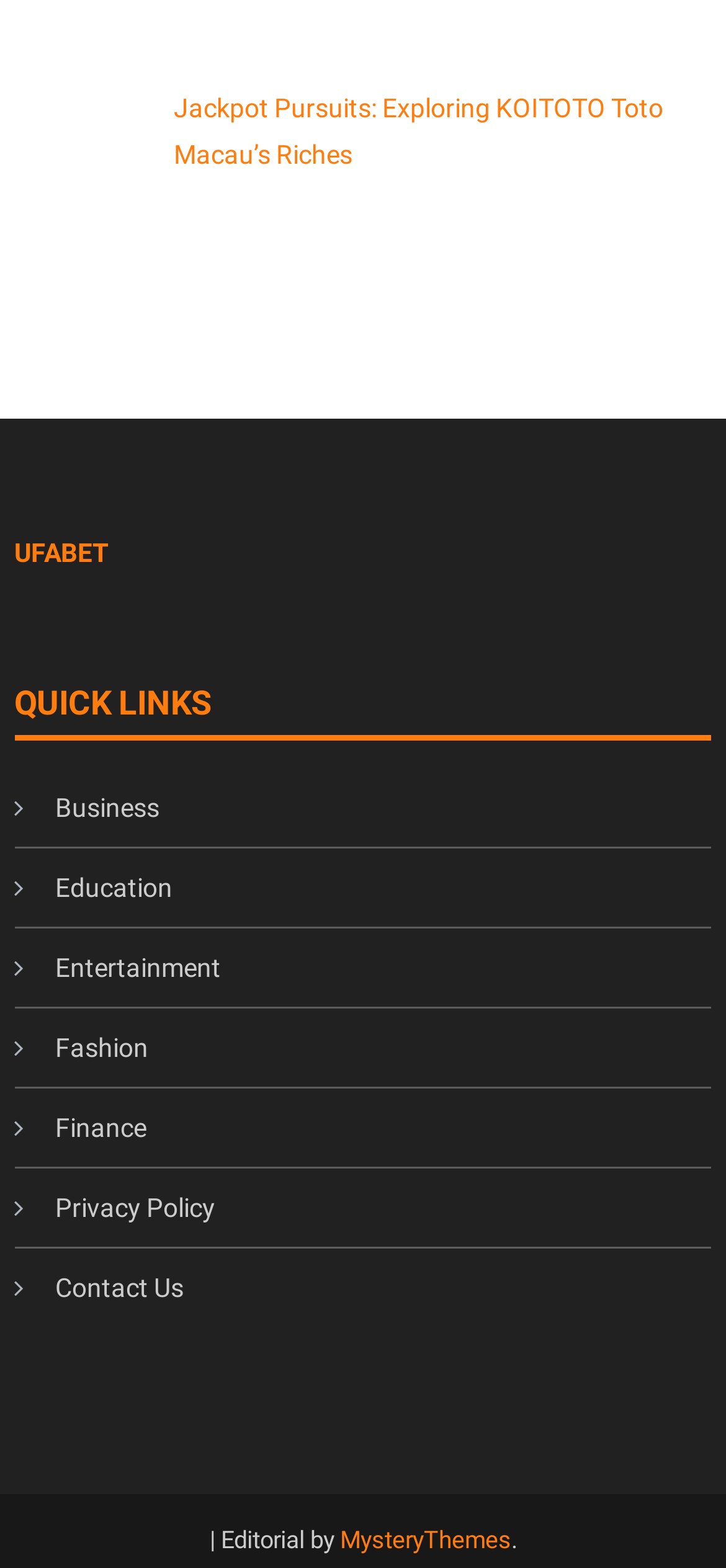Kindly respond to the following question with a single word or a brief phrase: 
What is the first link on the webpage?

Jackpot Pursuits